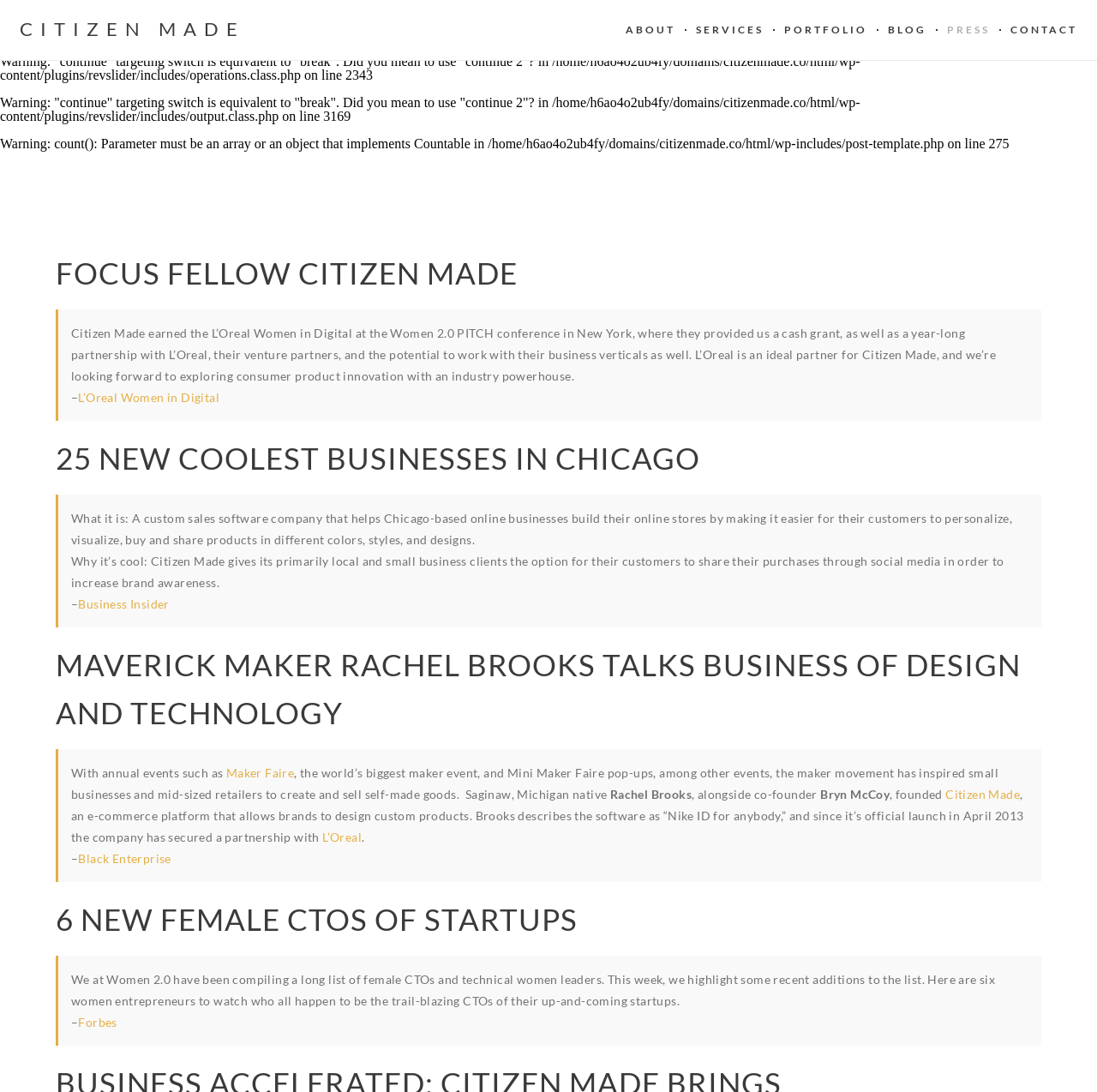Find and specify the bounding box coordinates that correspond to the clickable region for the instruction: "Go to ABOUT".

[0.57, 0.016, 0.616, 0.038]